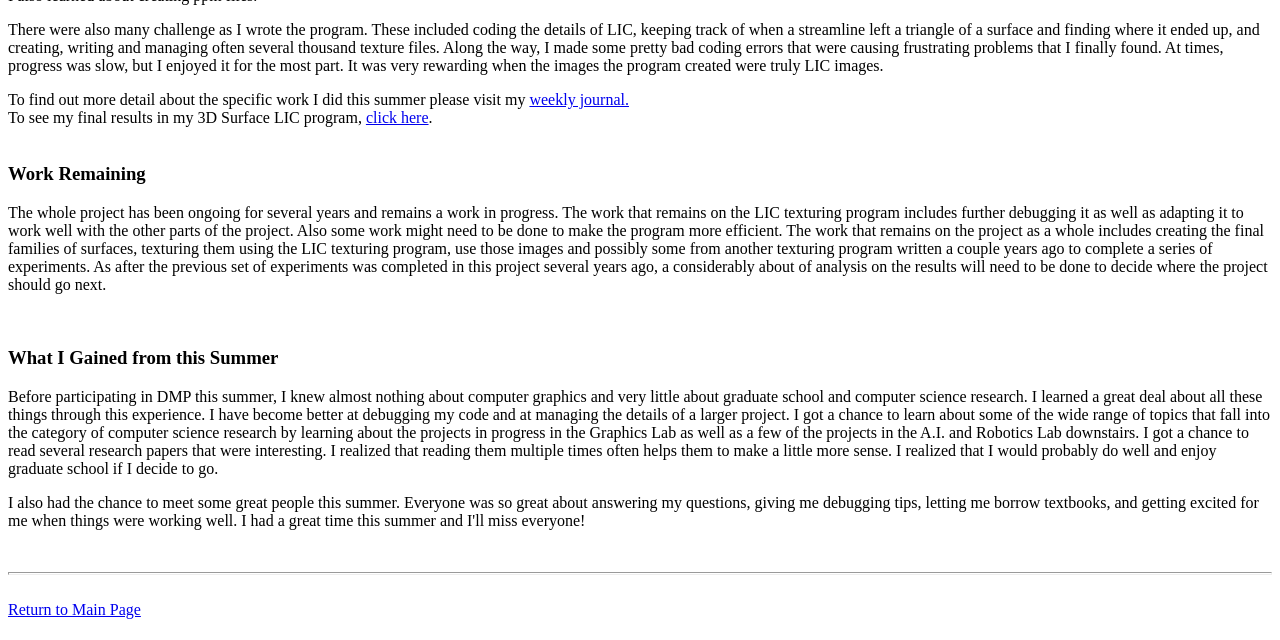Refer to the element description weekly journal. and identify the corresponding bounding box in the screenshot. Format the coordinates as (top-left x, top-left y, bottom-right x, bottom-right y) with values in the range of 0 to 1.

[0.414, 0.142, 0.491, 0.168]